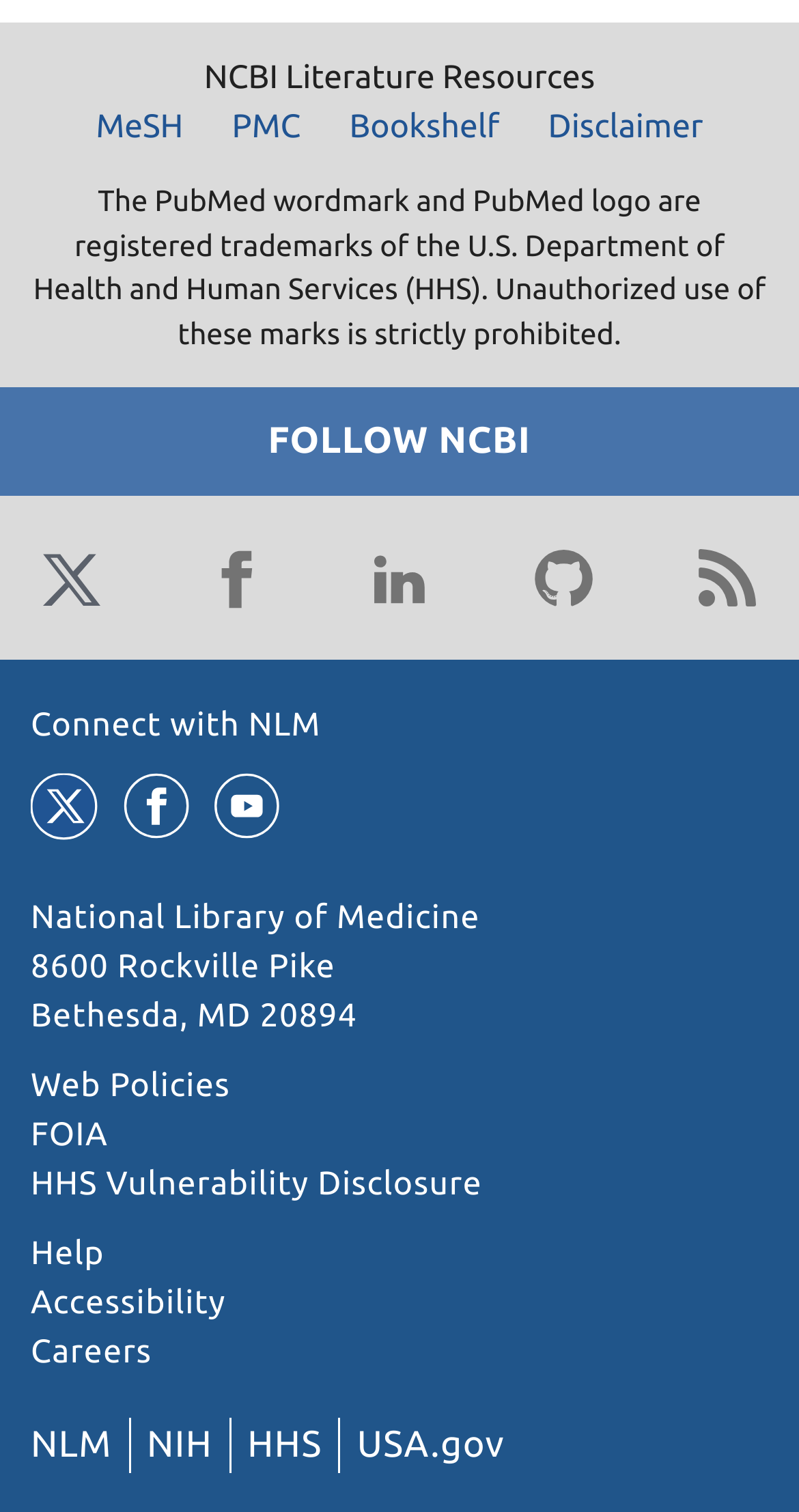Please determine the bounding box coordinates of the element to click on in order to accomplish the following task: "Visit MeSH". Ensure the coordinates are four float numbers ranging from 0 to 1, i.e., [left, top, right, bottom].

[0.094, 0.067, 0.255, 0.1]